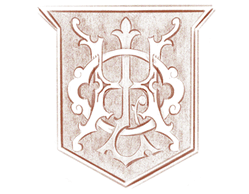What kind of goods is the aesthetic appealing to?
Look at the screenshot and respond with a single word or phrase.

unique stationery or artistic goods